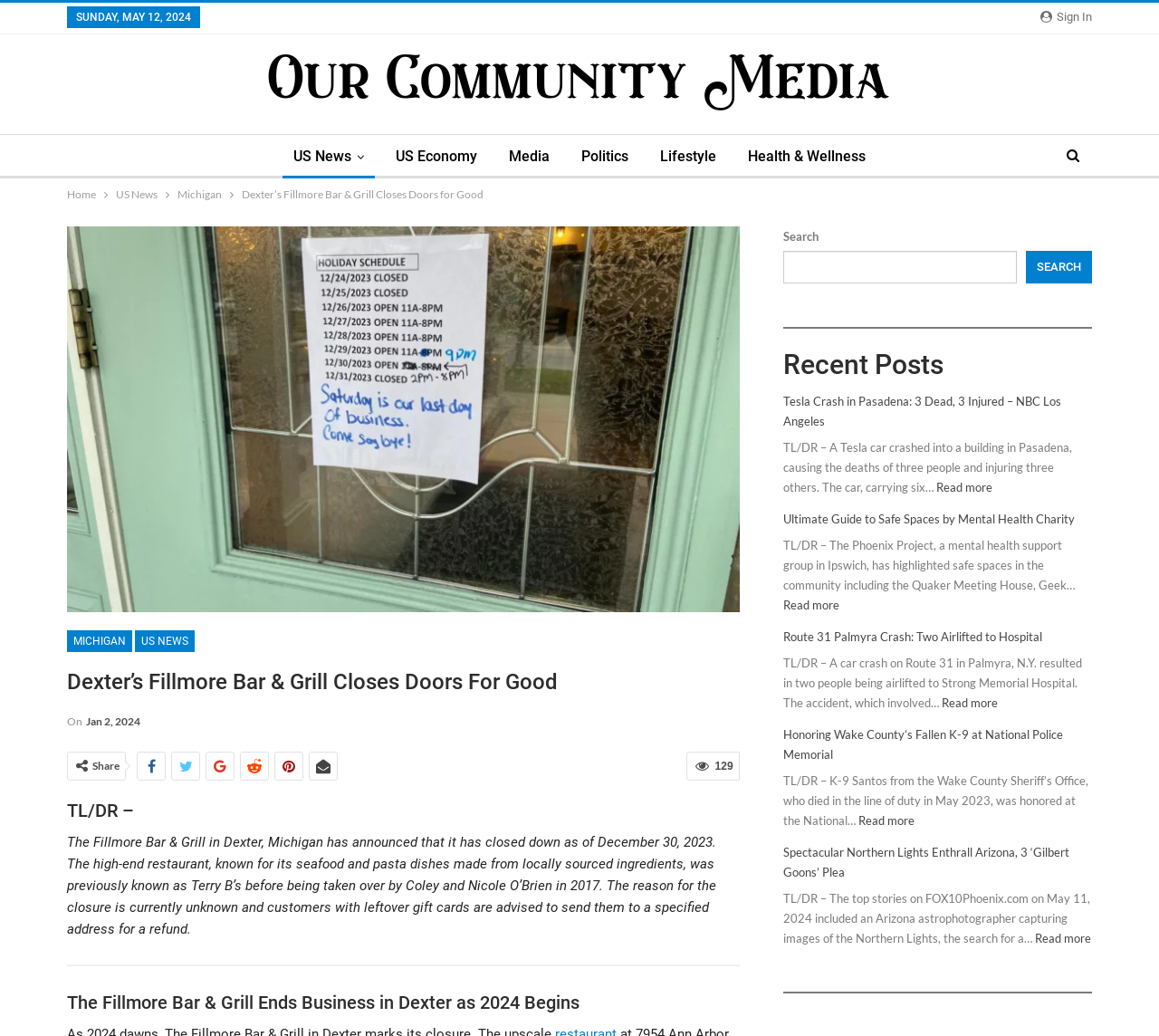Identify the bounding box coordinates for the element that needs to be clicked to fulfill this instruction: "Read more about Tesla Crash in Pasadena". Provide the coordinates in the format of four float numbers between 0 and 1: [left, top, right, bottom].

[0.807, 0.463, 0.856, 0.477]